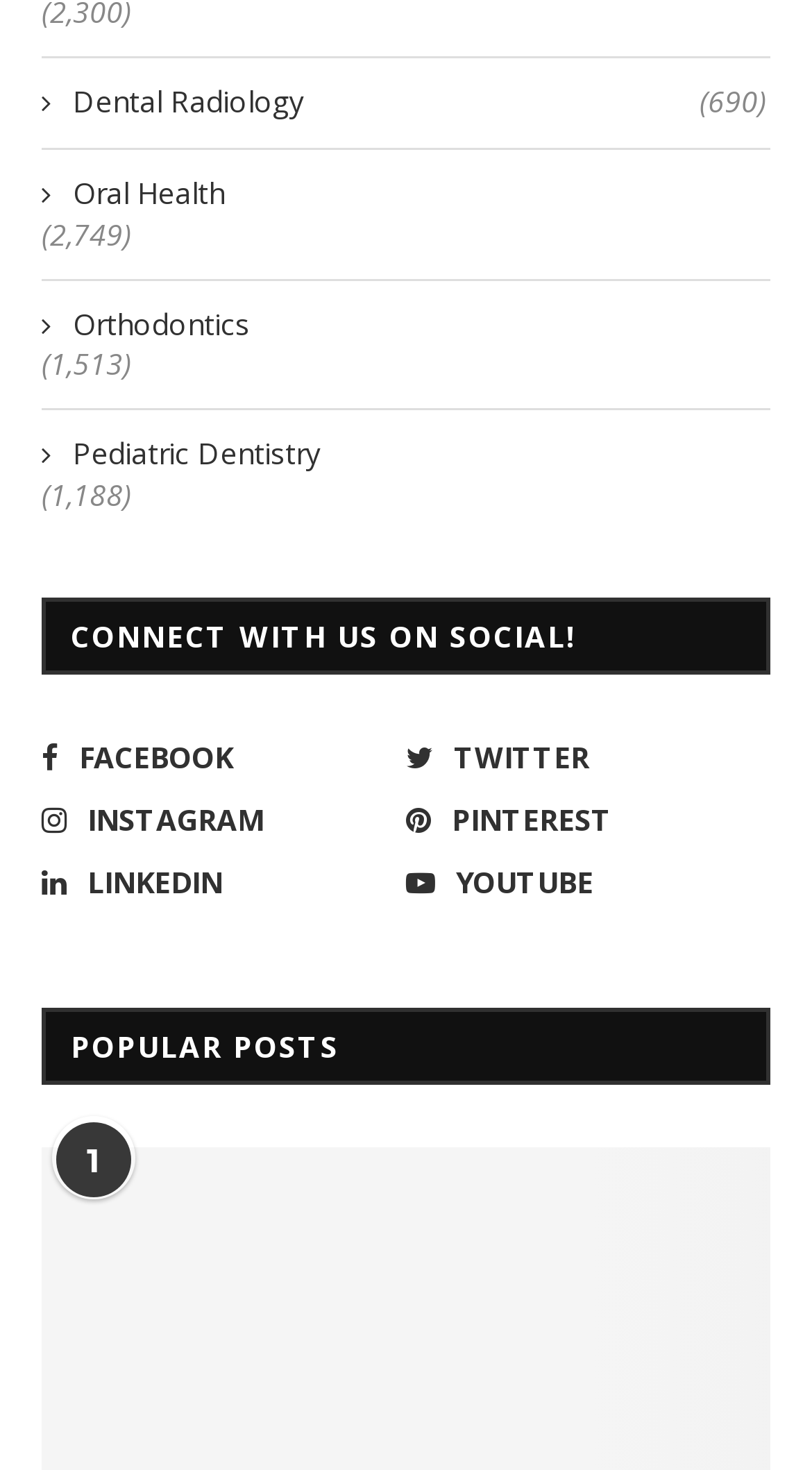Please analyze the image and give a detailed answer to the question:
What is the last dental specialty listed?

The last link on the webpage has an OCR text of ' Pediatric Dentistry', indicating that Pediatric Dentistry is the last dental specialty listed.